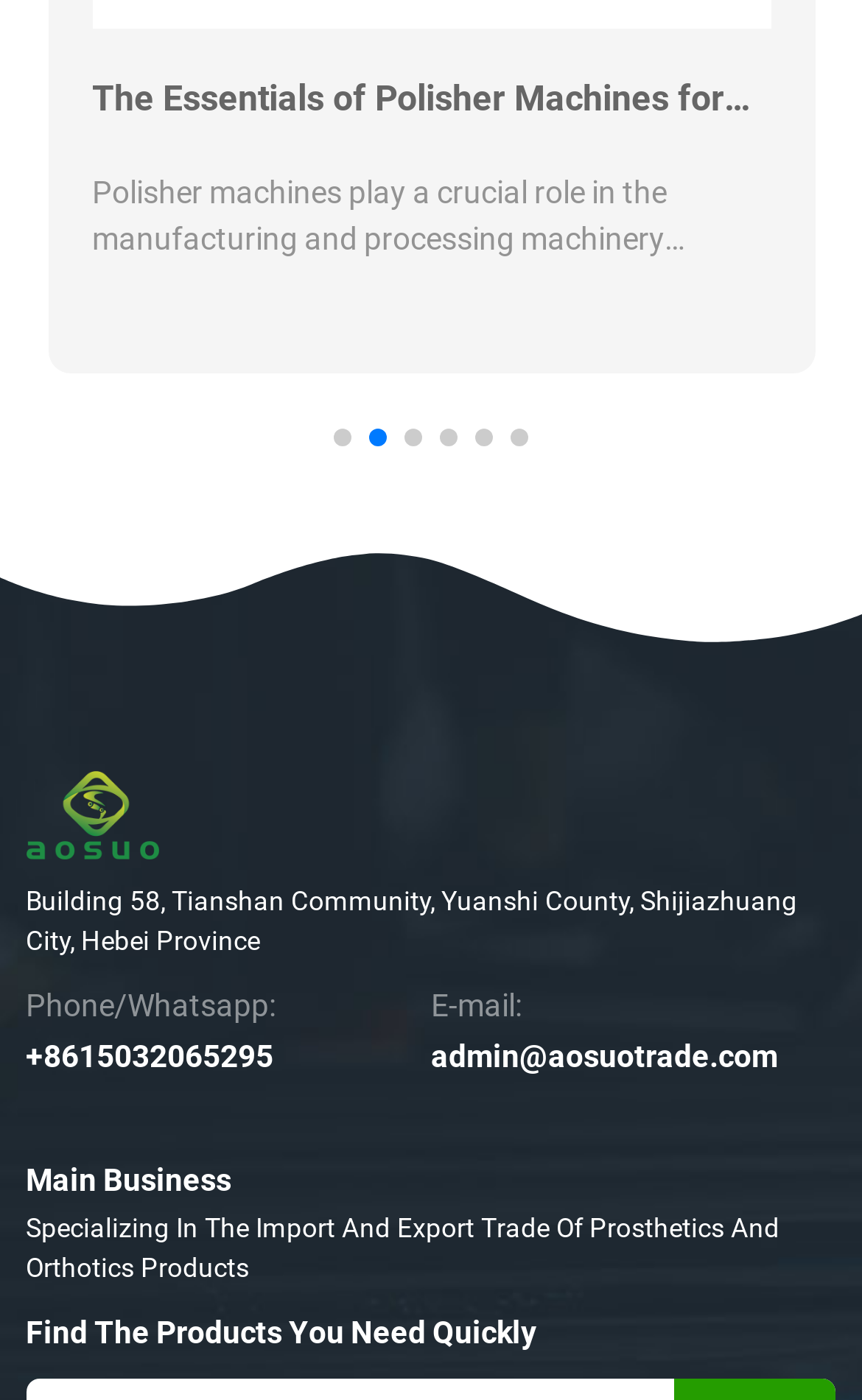Bounding box coordinates are specified in the format (top-left x, top-left y, bottom-right x, bottom-right y). All values are floating point numbers bounded between 0 and 1. Please provide the bounding box coordinate of the region this sentence describes: aria-label="Go to slide 6"

[0.592, 0.306, 0.613, 0.318]